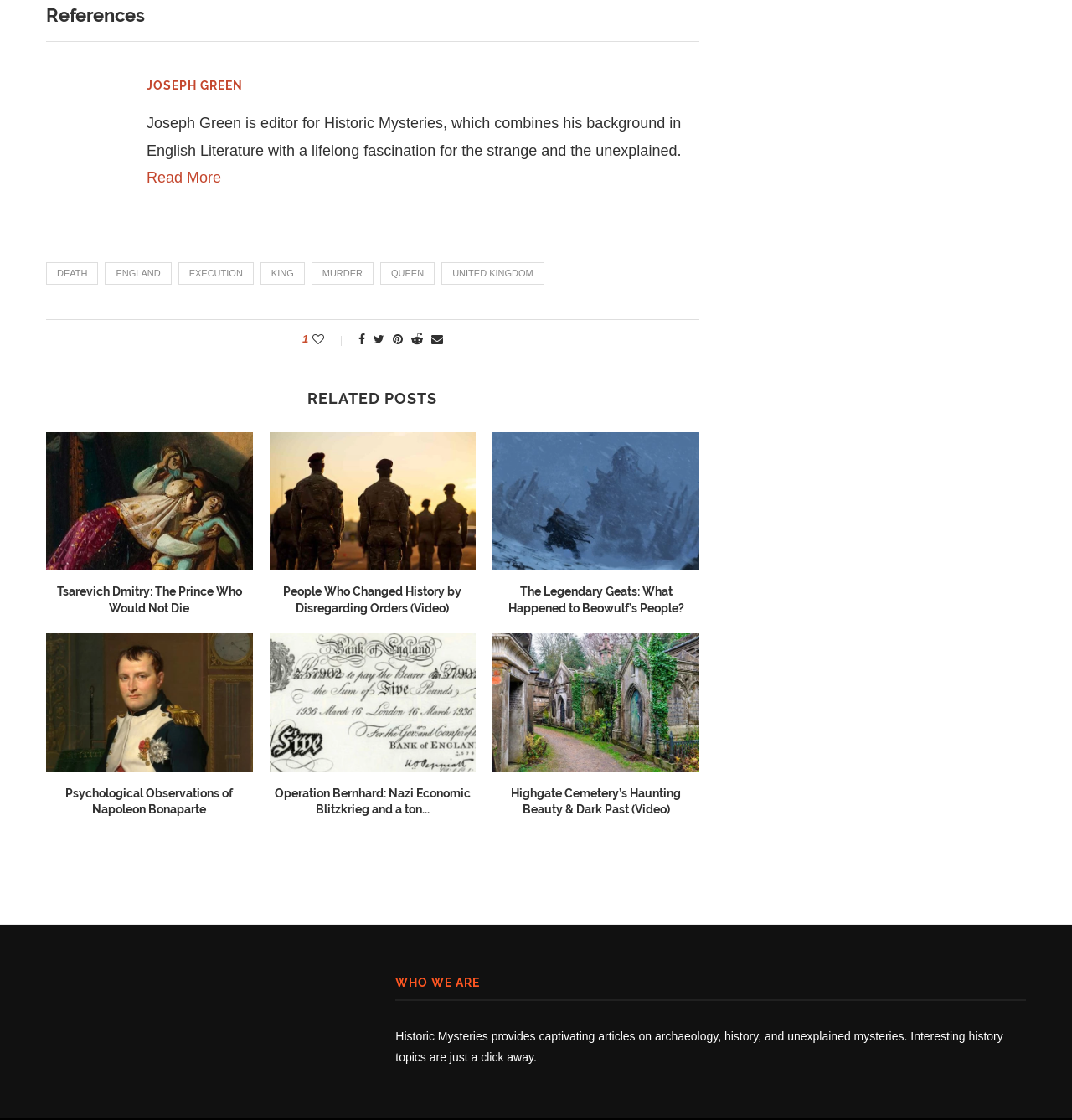Give a one-word or one-phrase response to the question:
What is the name of the editor for Historic Mysteries?

Joseph Green